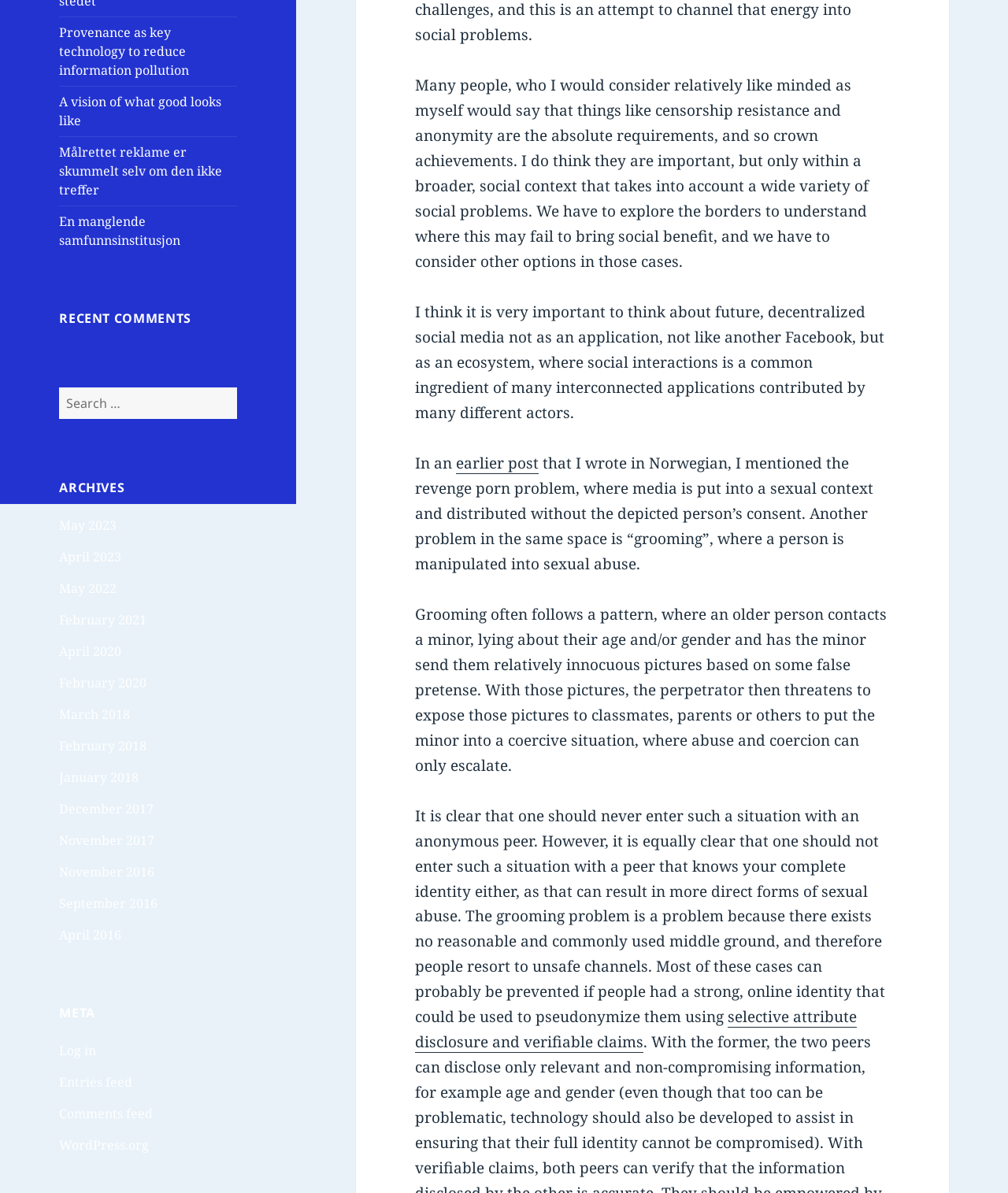Please determine the bounding box coordinates for the UI element described here. Use the format (top-left x, top-left y, bottom-right x, bottom-right y) with values bounded between 0 and 1: Log in

[0.059, 0.873, 0.096, 0.888]